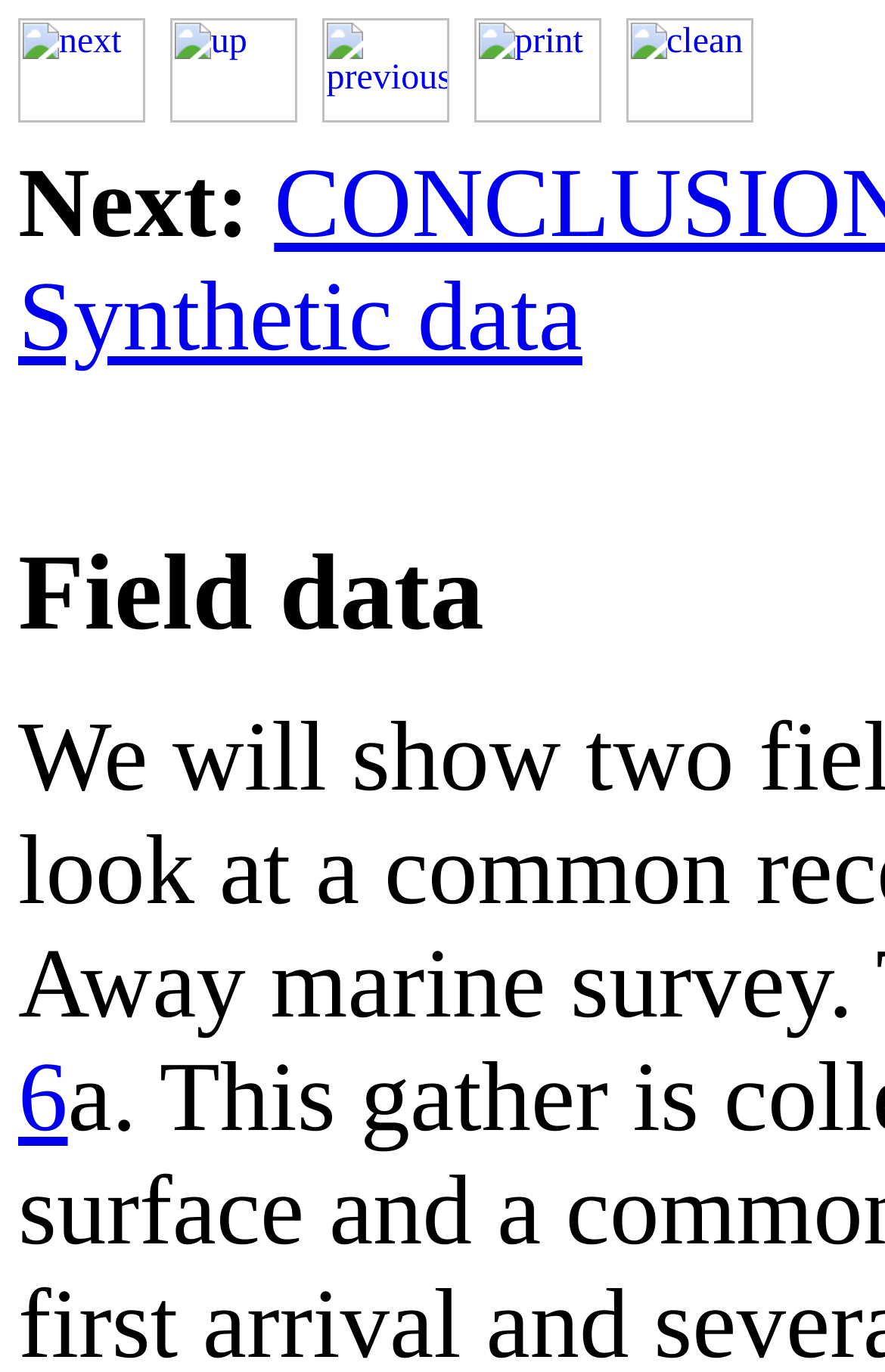Determine the bounding box coordinates for the UI element matching this description: "6".

[0.021, 0.76, 0.077, 0.84]